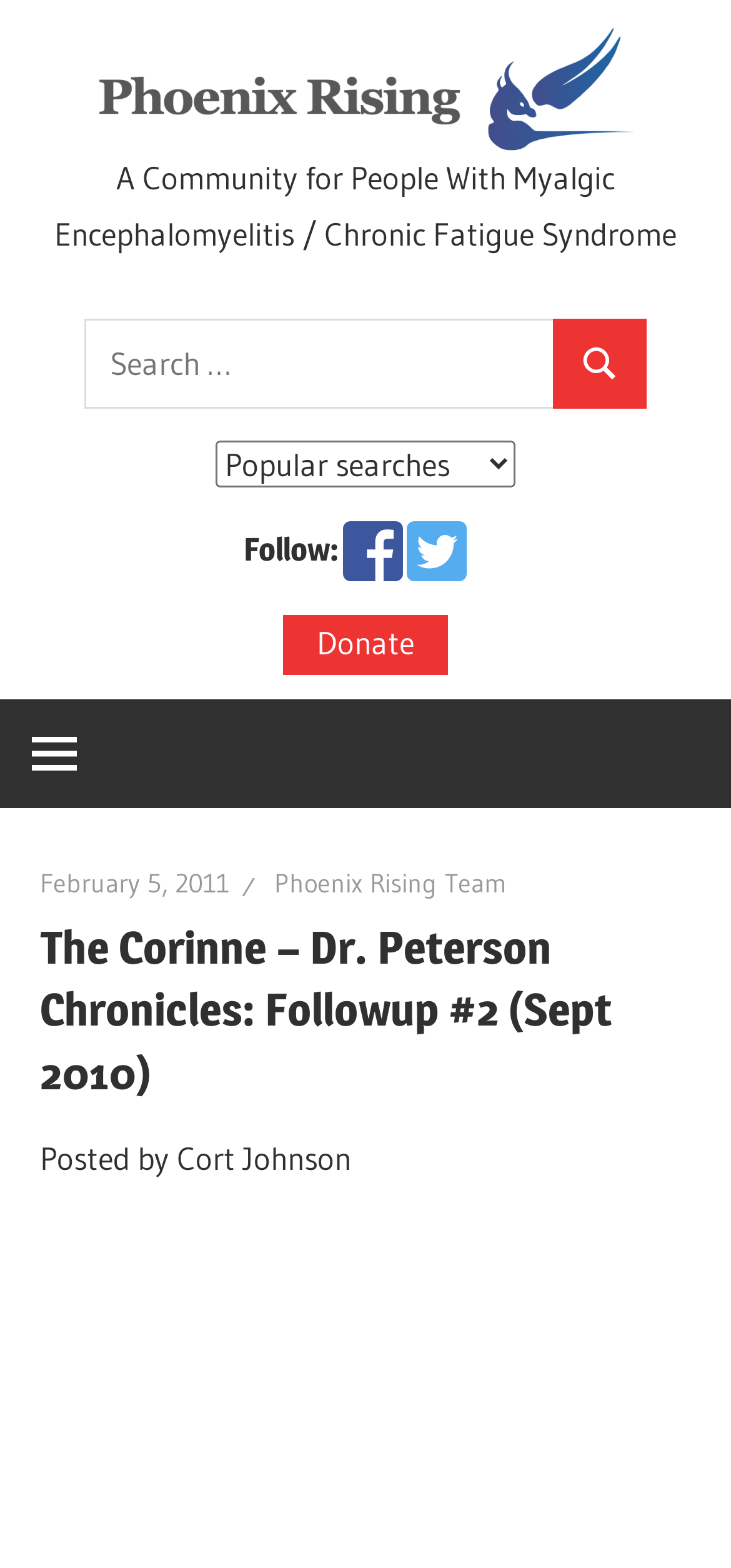Please provide a comprehensive answer to the question below using the information from the image: Who is the author of the post?

I found the answer by looking at the StaticText element with the text 'Posted by Cort Johnson' which indicates the author of the post.